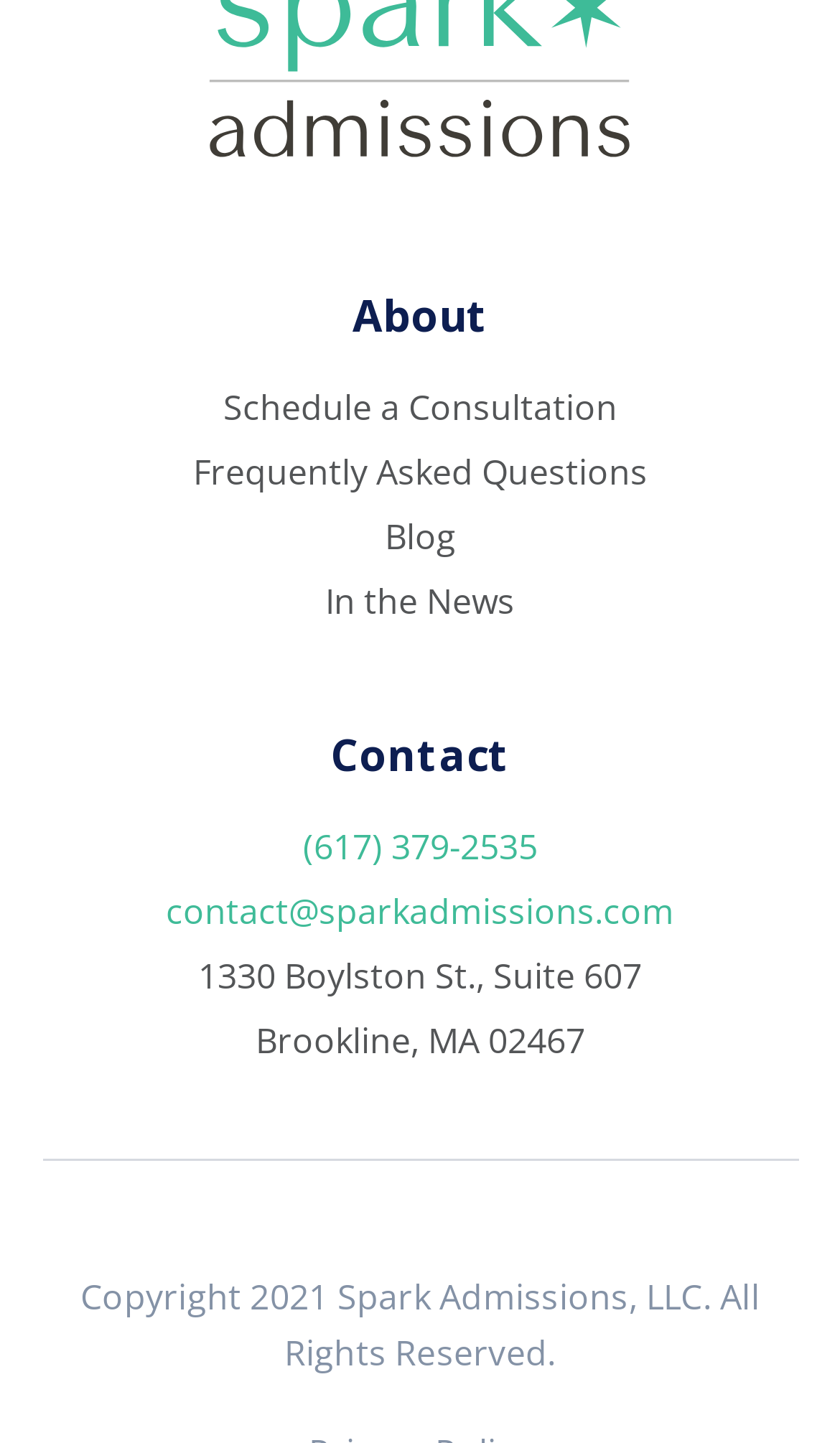What year is the copyright of Spark Admissions?
Could you give a comprehensive explanation in response to this question?

I found the copyright year by looking at the footer of the webpage, where it is listed as 'Copyright 2021 Spark Admissions, LLC. All Rights Reserved'.